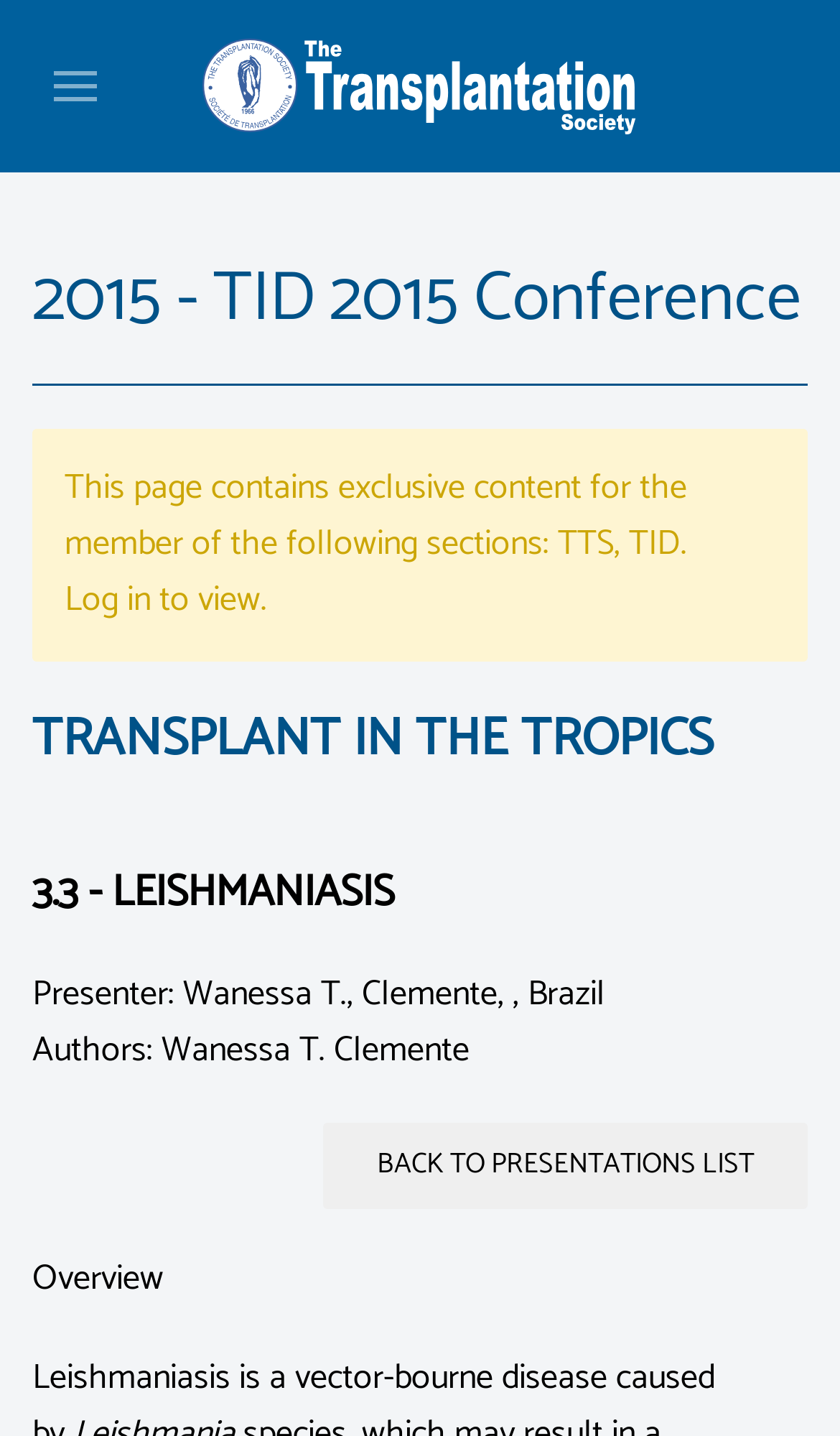Given the element description: "value="Back to presentations list"", predict the bounding box coordinates of the UI element it refers to, using four float numbers between 0 and 1, i.e., [left, top, right, bottom].

[0.385, 0.782, 0.962, 0.842]